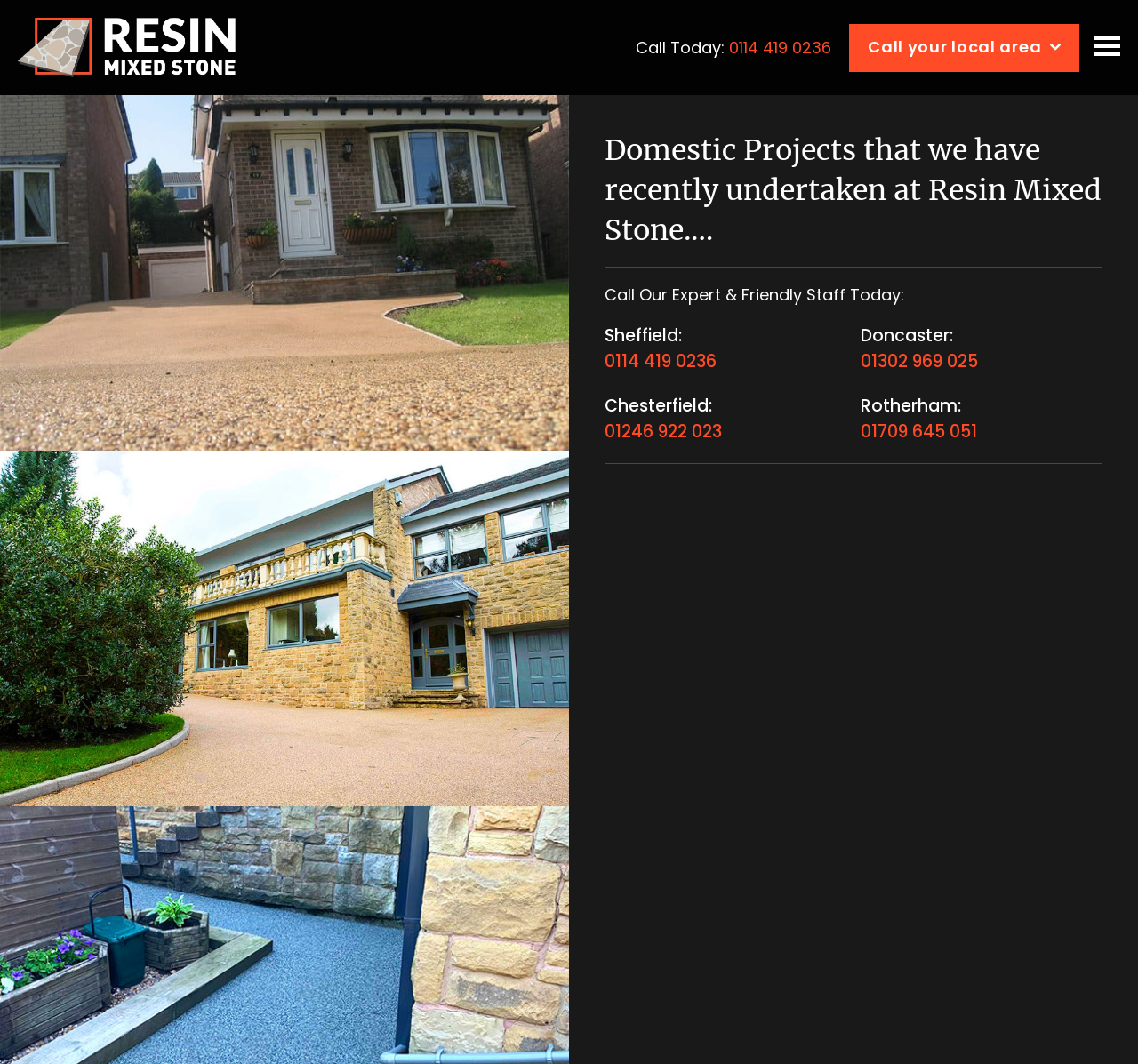Determine the bounding box coordinates of the area to click in order to meet this instruction: "Call 0114 419 0236".

[0.641, 0.034, 0.731, 0.055]